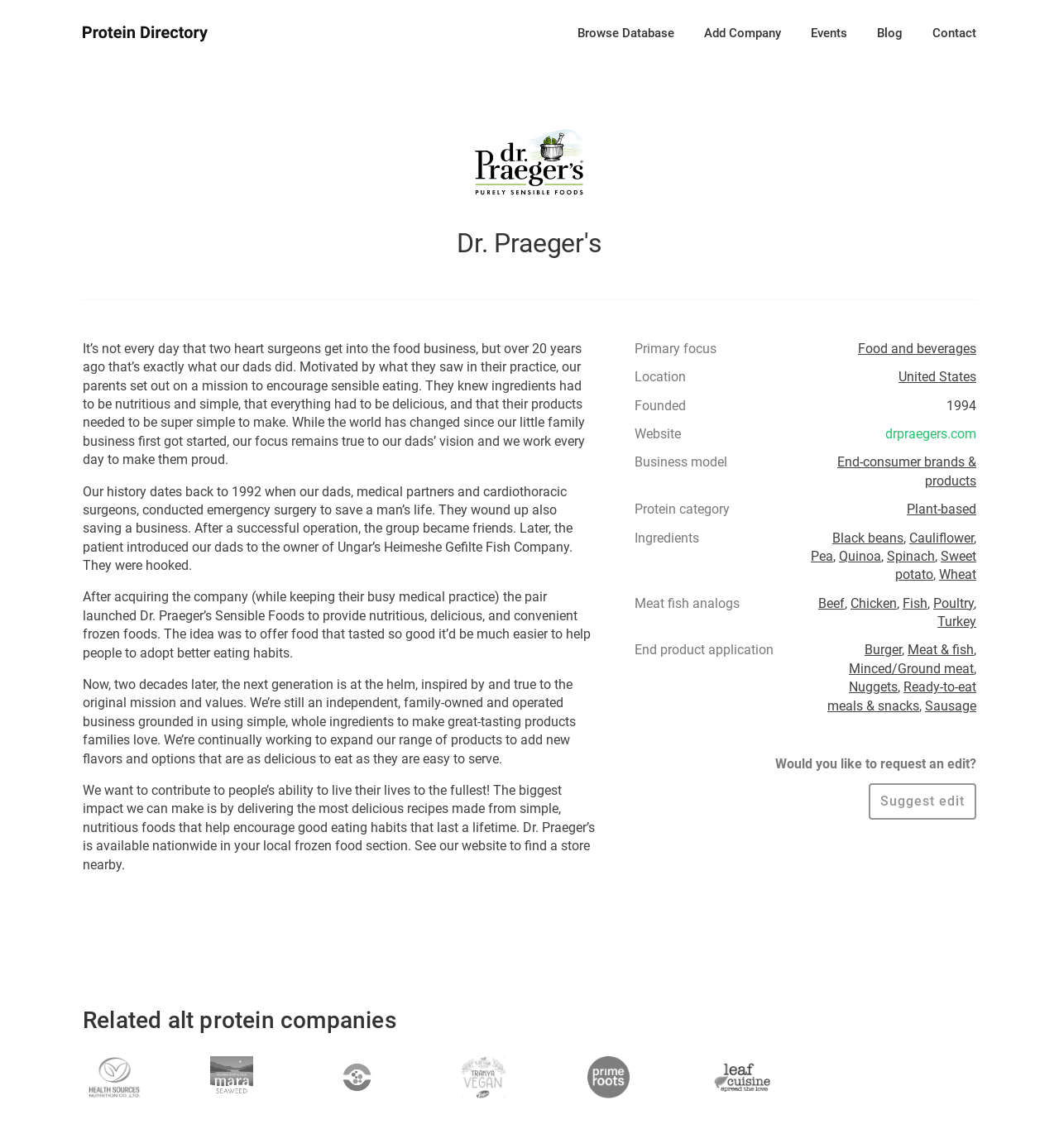Answer this question using a single word or a brief phrase:
What motivated the founders to start the company?

What they saw in their practice